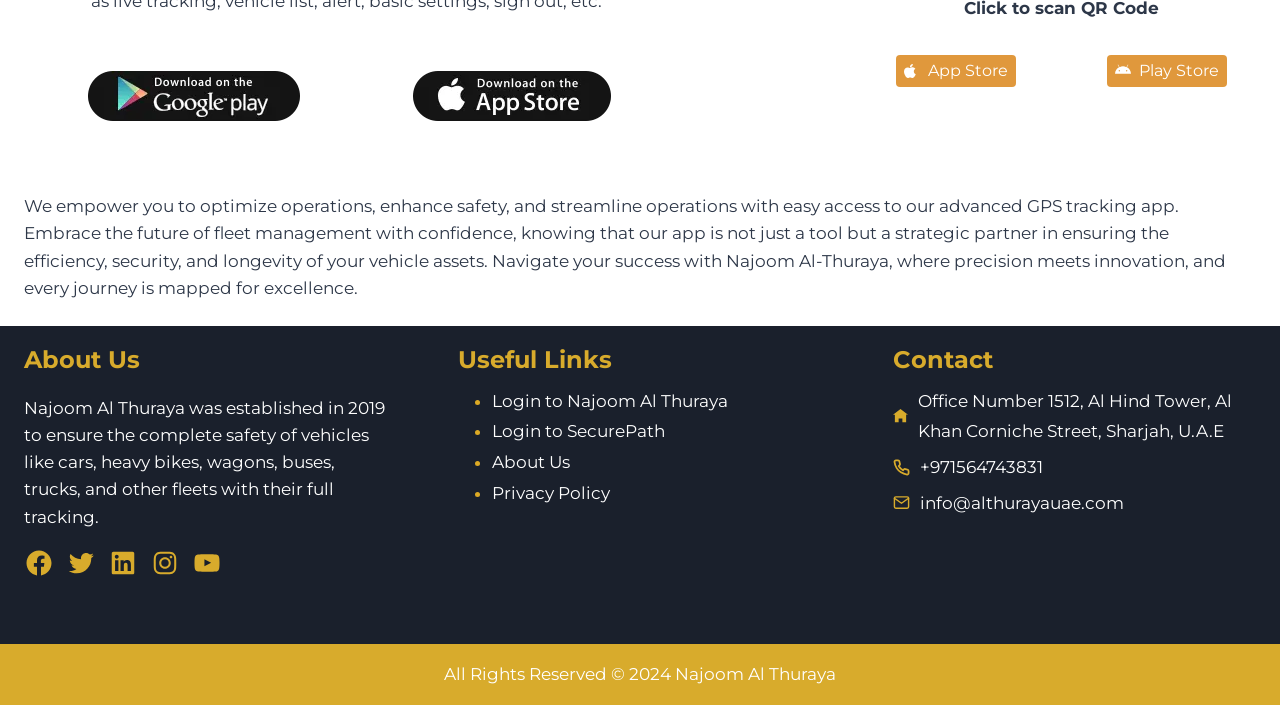Find the bounding box coordinates of the clickable element required to execute the following instruction: "Get the vehicle tracking app for IOS". Provide the coordinates as four float numbers between 0 and 1, i.e., [left, top, right, bottom].

[0.323, 0.101, 0.577, 0.172]